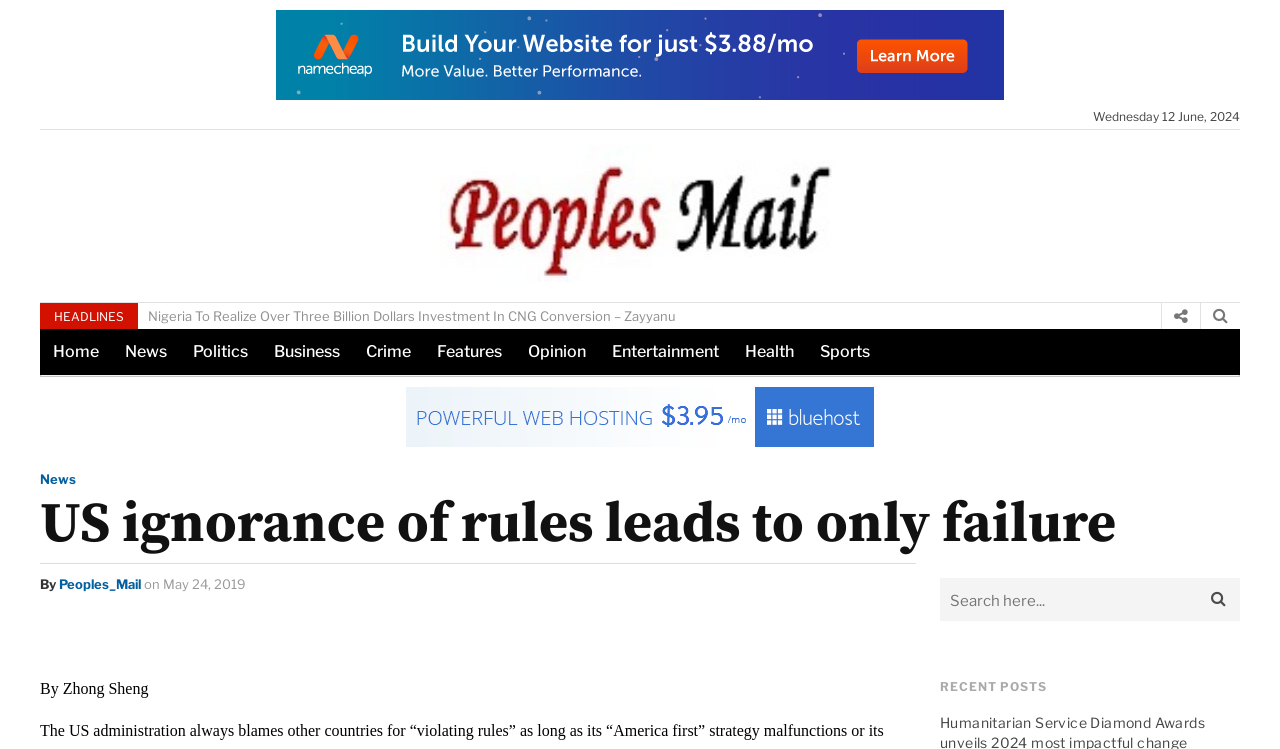Locate the bounding box coordinates of the element to click to perform the following action: 'search for something'. The coordinates should be given as four float values between 0 and 1, in the form of [left, top, right, bottom].

[0.734, 0.772, 0.938, 0.829]